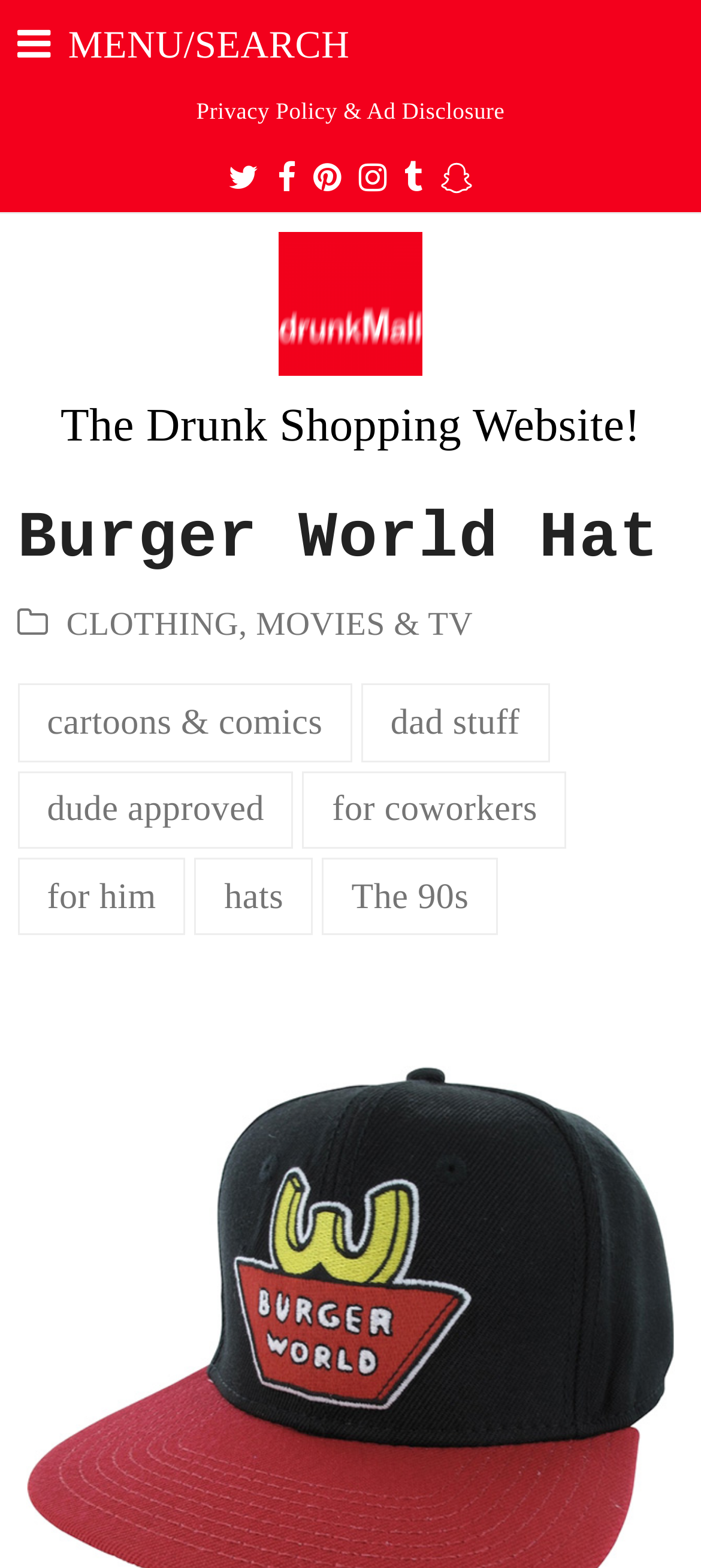Specify the bounding box coordinates for the region that must be clicked to perform the given instruction: "Explore cartoons & comics".

[0.025, 0.436, 0.502, 0.486]